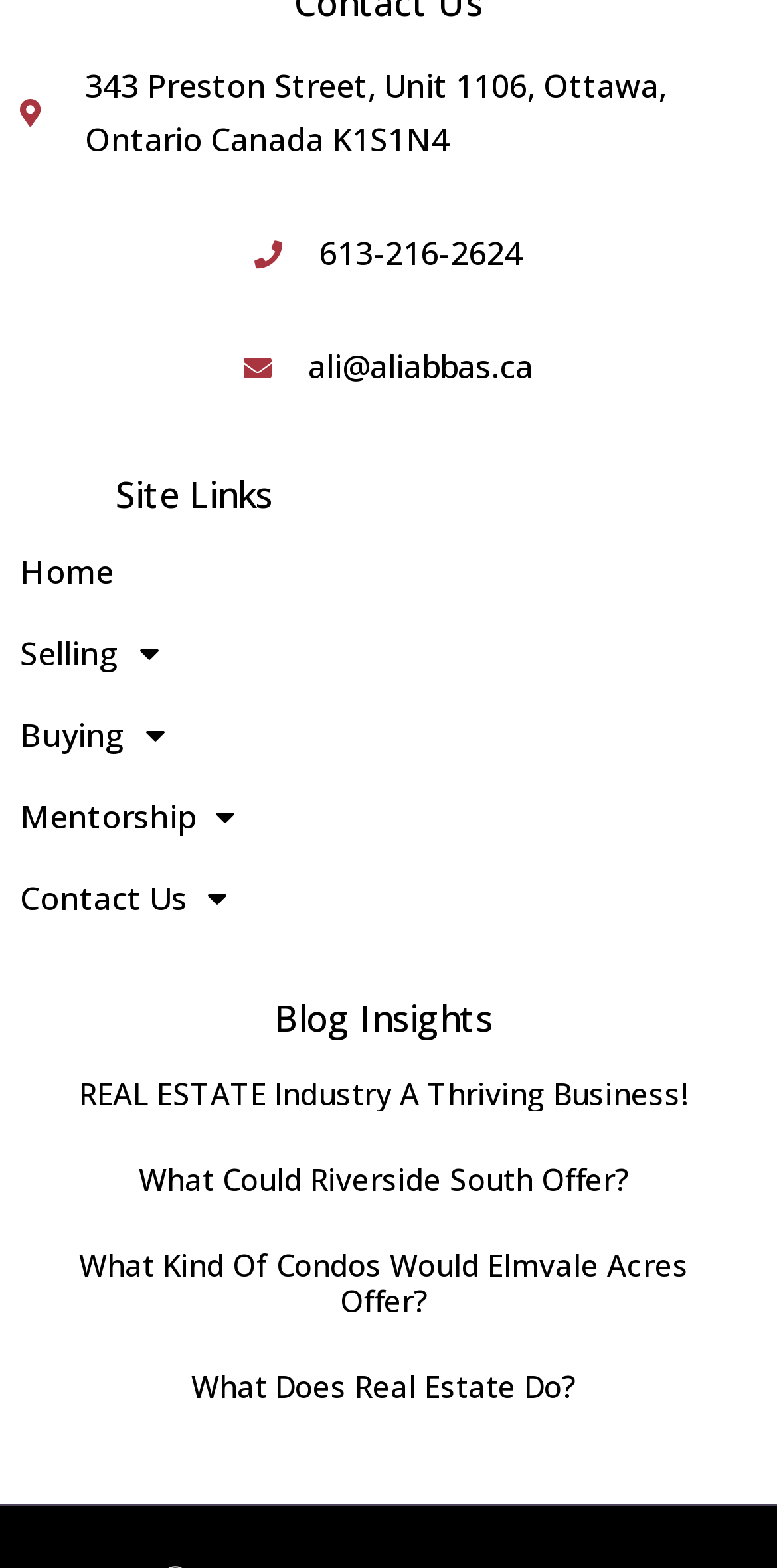Please specify the bounding box coordinates of the area that should be clicked to accomplish the following instruction: "Read the 'What Kind Of Condos Would Elmvale Acres Offer?' article". The coordinates should consist of four float numbers between 0 and 1, i.e., [left, top, right, bottom].

[0.101, 0.793, 0.886, 0.842]